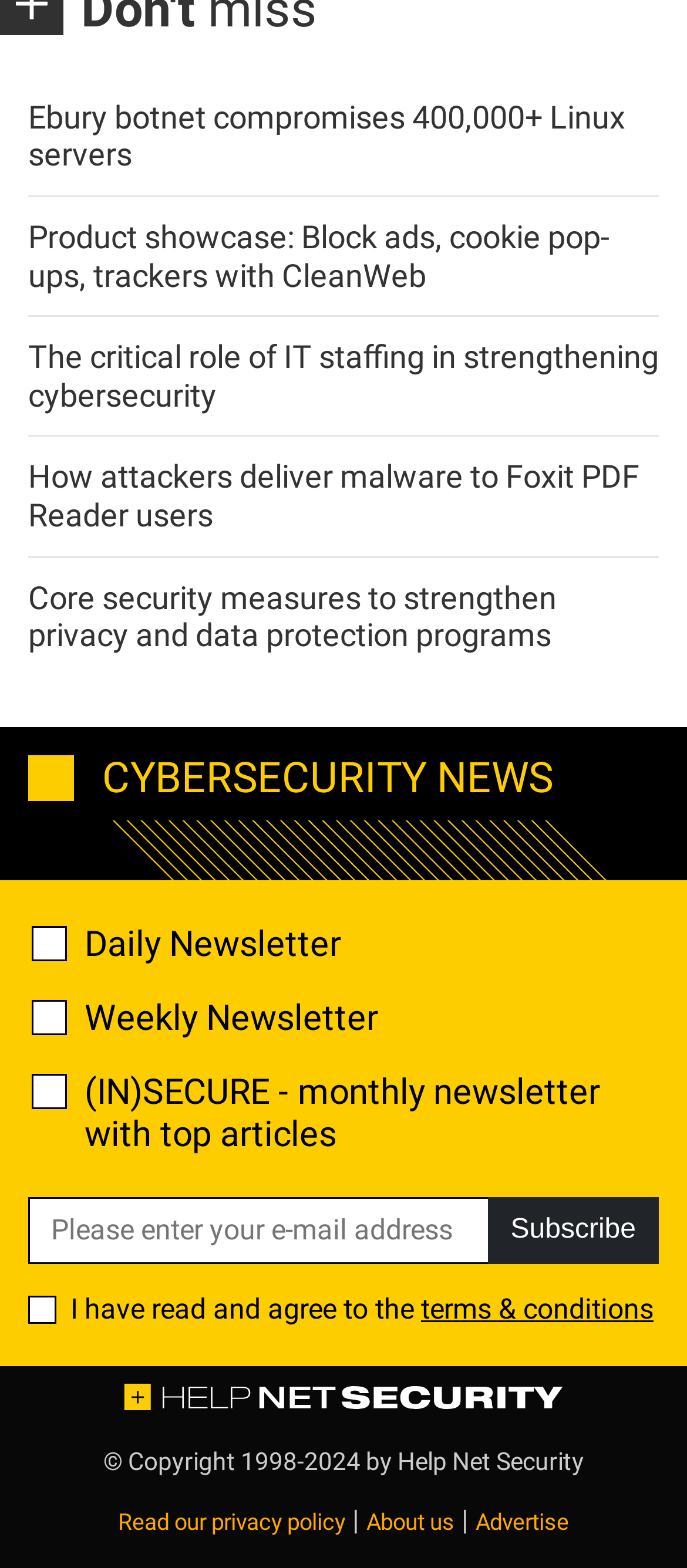Locate the bounding box coordinates for the element described below: "Subscribe". The coordinates must be four float values between 0 and 1, formatted as [left, top, right, bottom].

[0.71, 0.764, 0.959, 0.807]